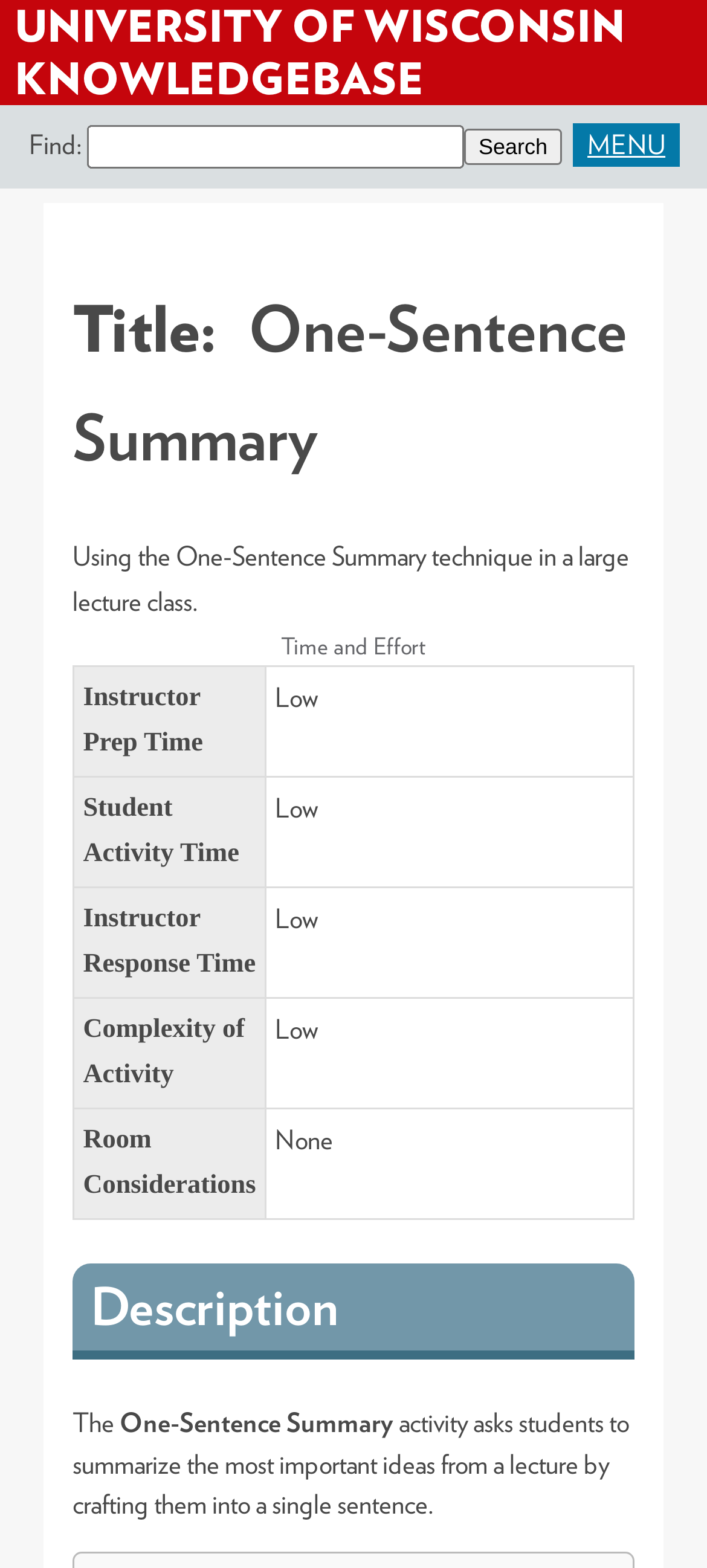Determine the bounding box coordinates for the HTML element mentioned in the following description: "parent_node: Find: MENU value="Search"". The coordinates should be a list of four floats ranging from 0 to 1, represented as [left, top, right, bottom].

[0.656, 0.082, 0.795, 0.105]